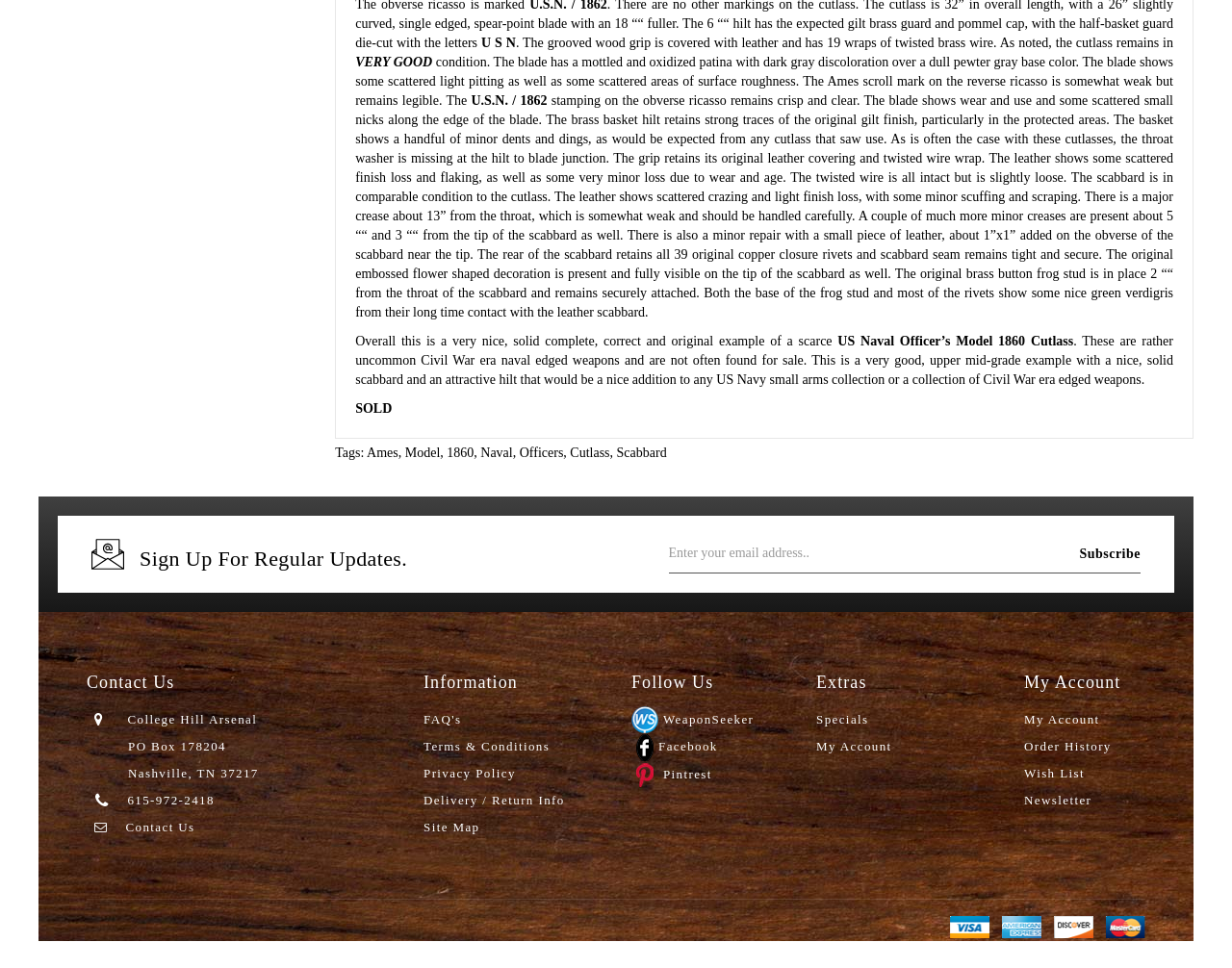Please respond to the question using a single word or phrase:
How can users stay updated about the website?

Subscribe